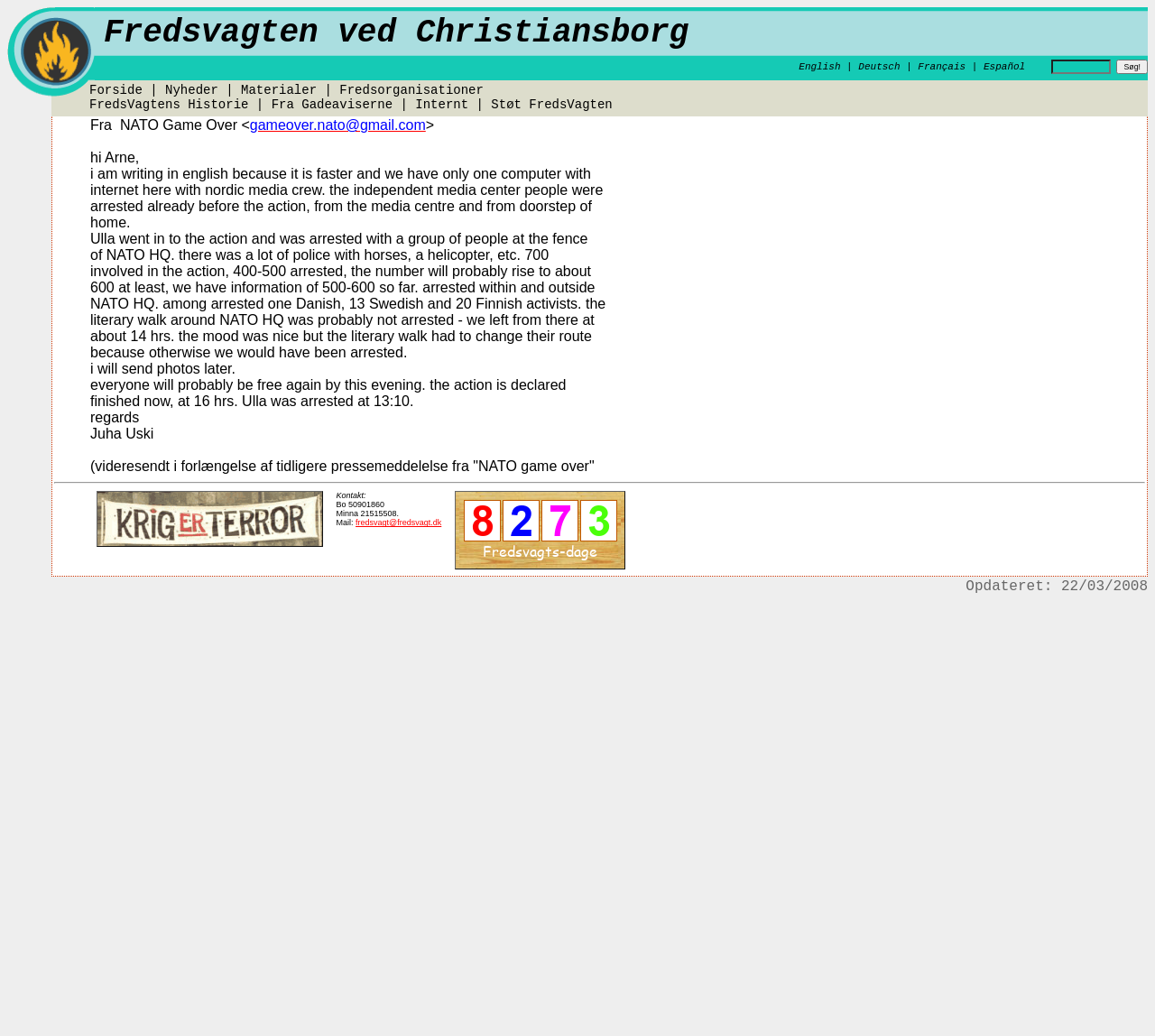Identify the bounding box coordinates of the specific part of the webpage to click to complete this instruction: "Switch to English".

[0.692, 0.059, 0.728, 0.07]